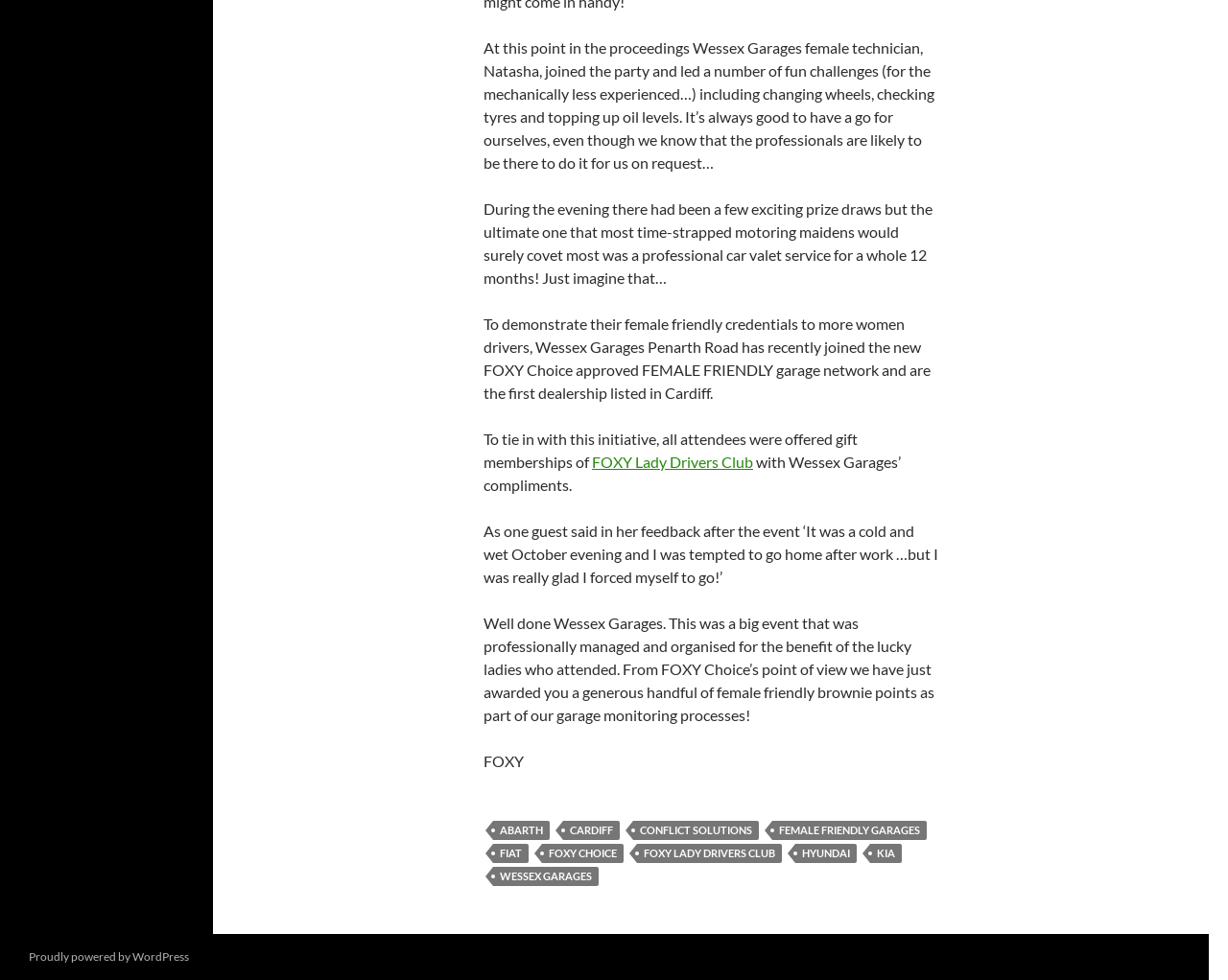Please identify the bounding box coordinates of where to click in order to follow the instruction: "Click FOXY Lady Drivers Club".

[0.482, 0.462, 0.613, 0.48]